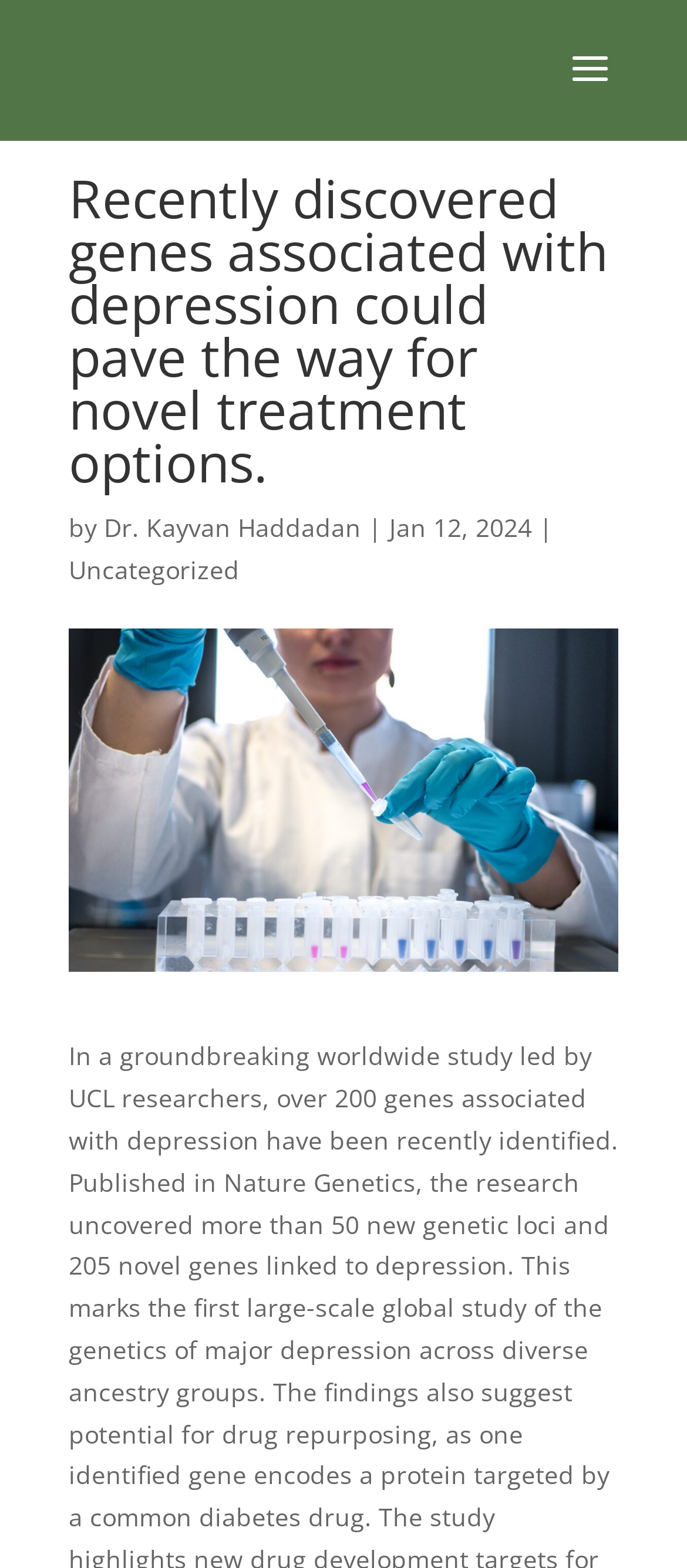Who is the author of the article?
Using the image, answer in one word or phrase.

Dr. Kayvan Haddadan